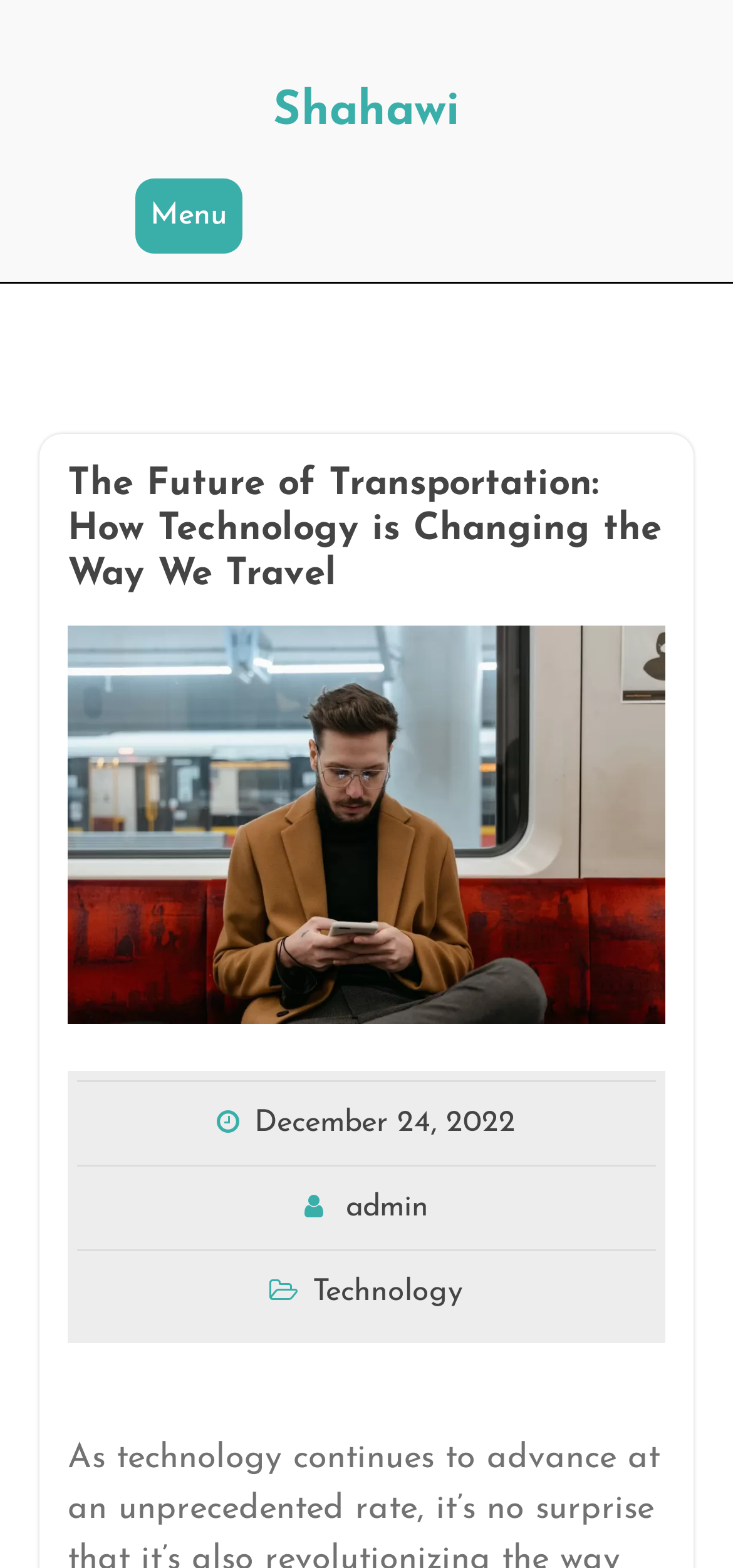What is the category of the article?
By examining the image, provide a one-word or phrase answer.

Technology